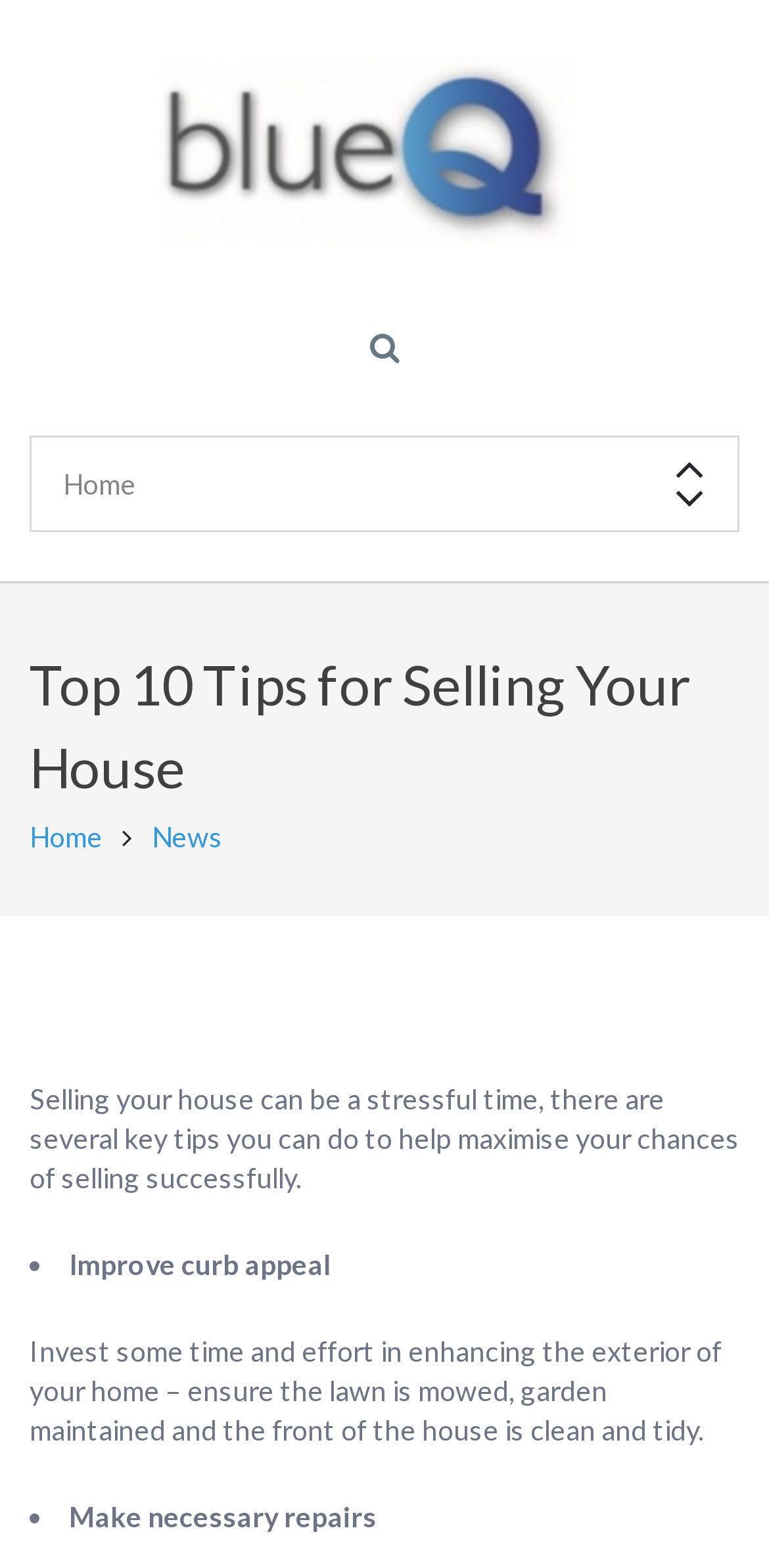Bounding box coordinates should be in the format (top-left x, top-left y, bottom-right x, bottom-right y) and all values should be floating point numbers between 0 and 1. Determine the bounding box coordinate for the UI element described as: alt="Blue Q Mortgage"

[0.171, 0.082, 0.812, 0.103]